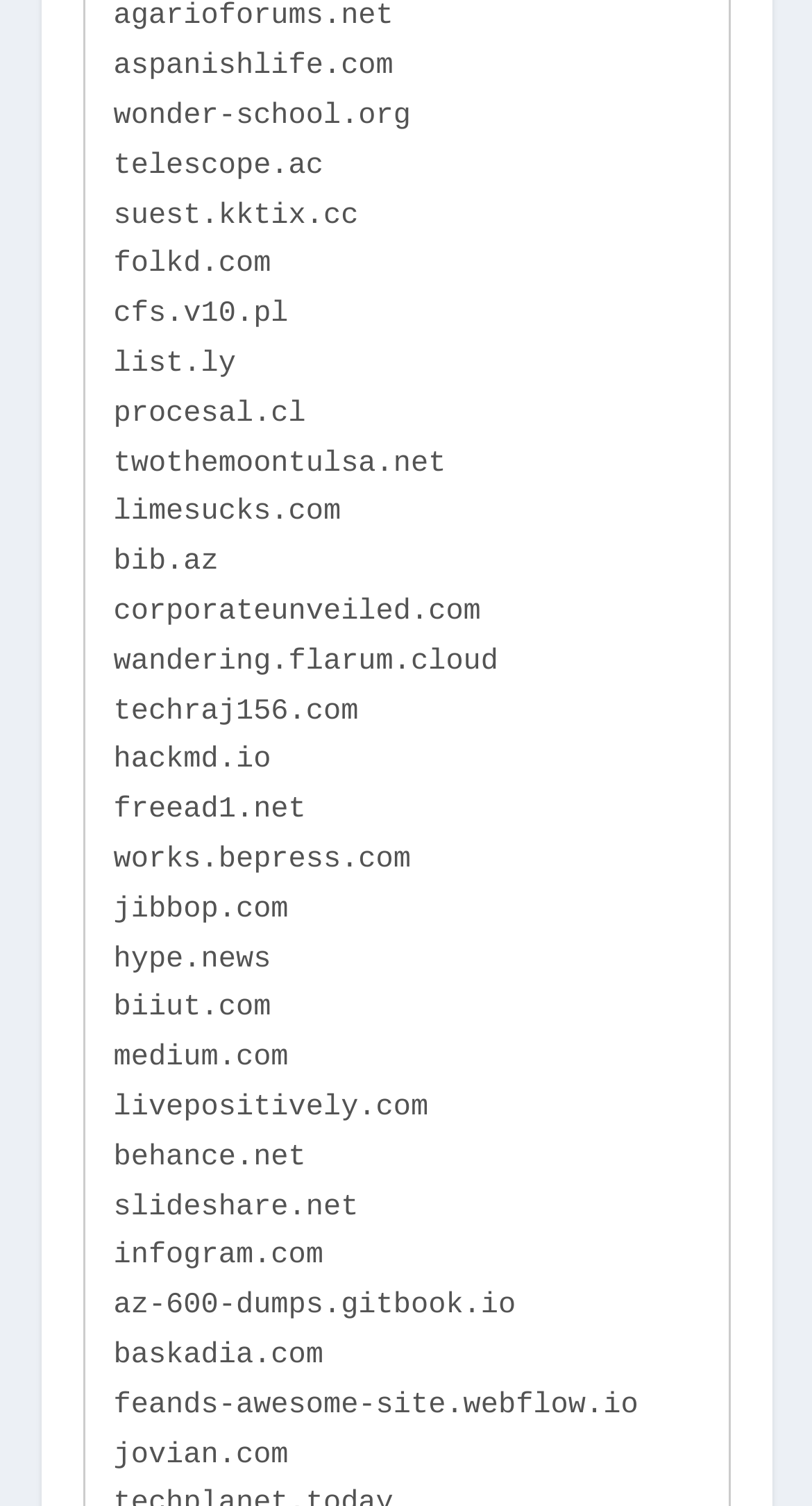Point out the bounding box coordinates of the section to click in order to follow this instruction: "go to aspanishlife.com".

[0.14, 0.034, 0.484, 0.056]